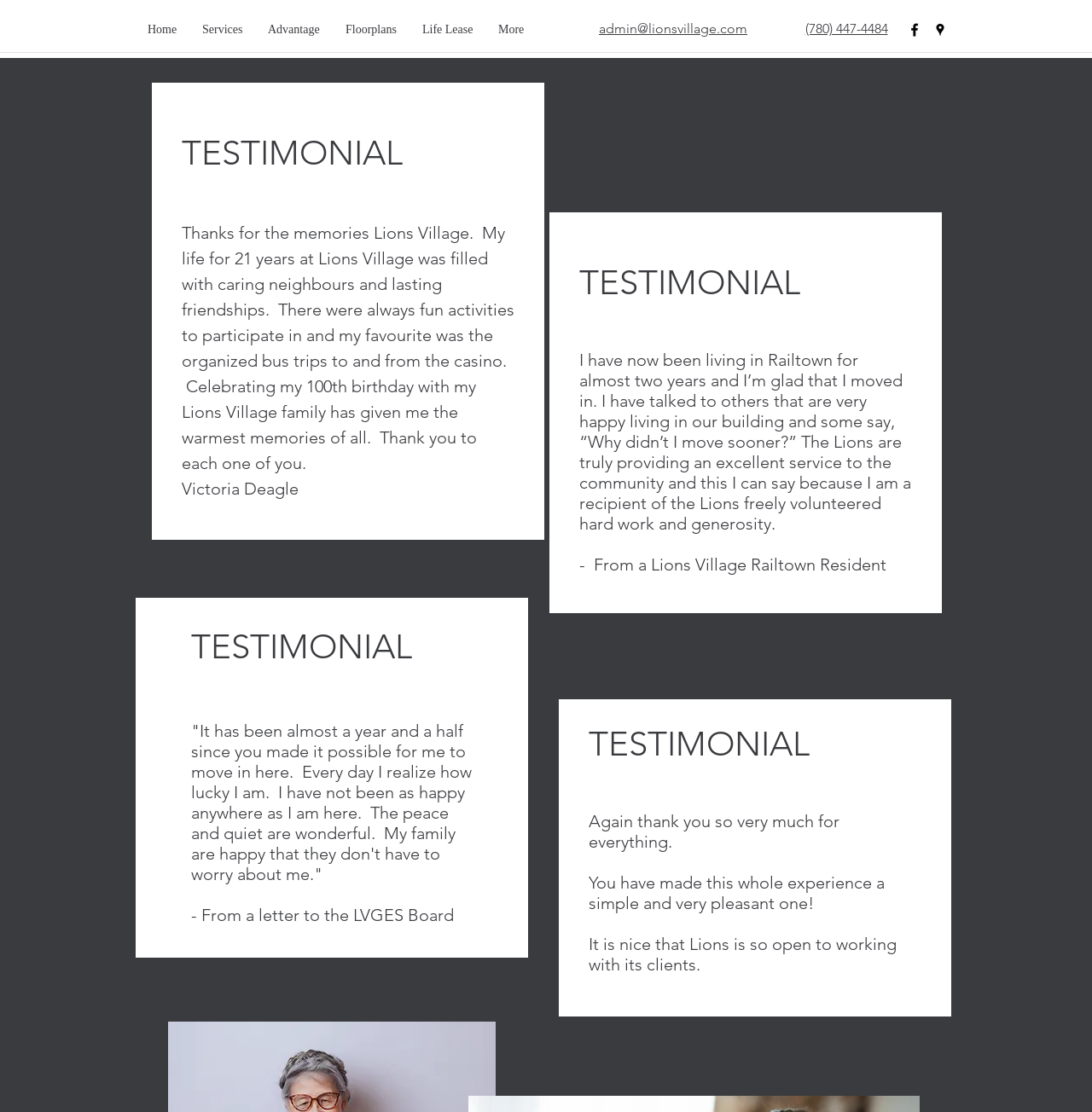What is the contact email address of the organization?
Please answer the question with a single word or phrase, referencing the image.

admin@lionsvillage.com